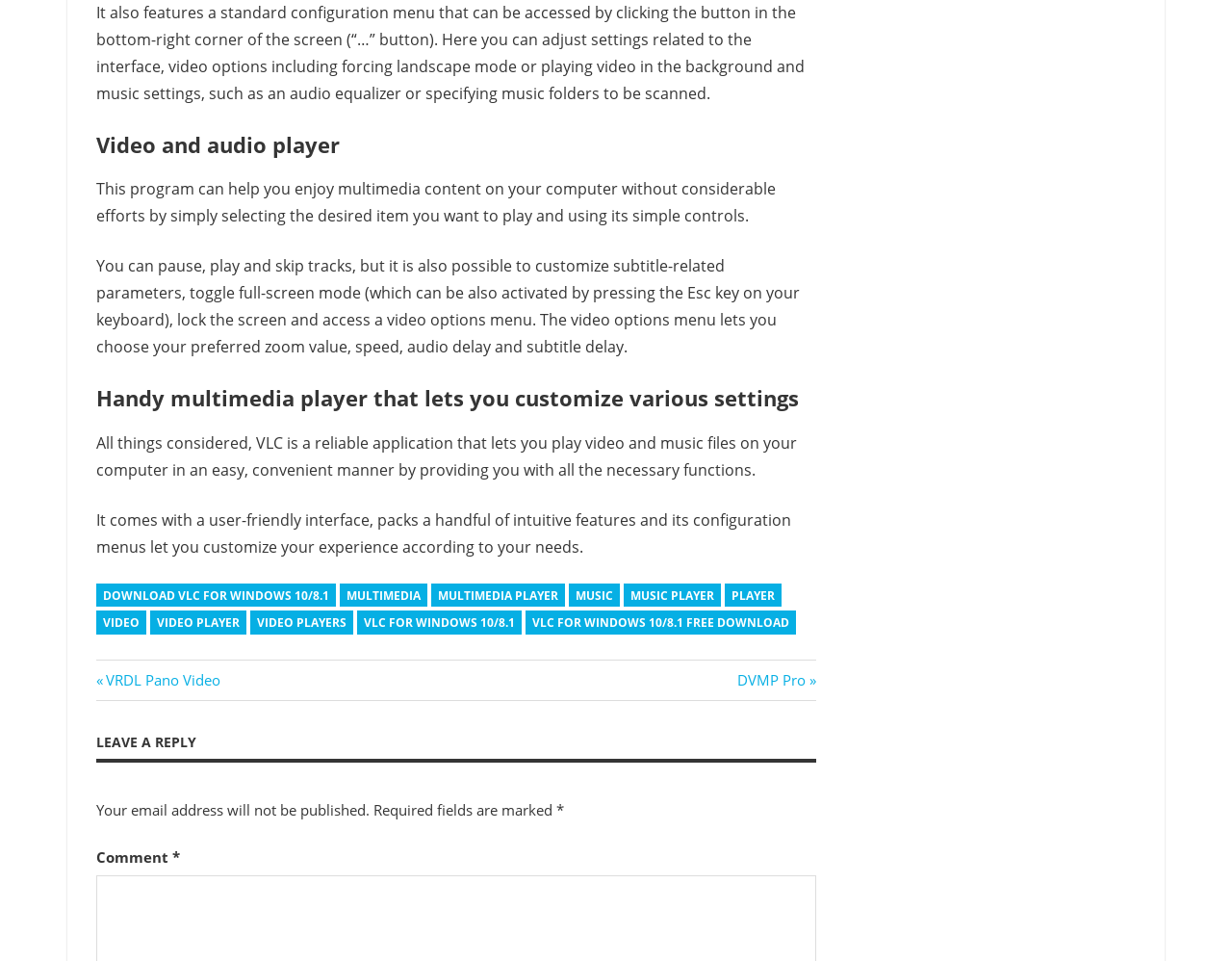What is the alternative way to activate full-screen mode?
We need a detailed and meticulous answer to the question.

In addition to using the full-screen mode toggle, users can also activate full-screen mode by pressing the Esc key on their keyboard, as mentioned in the text.